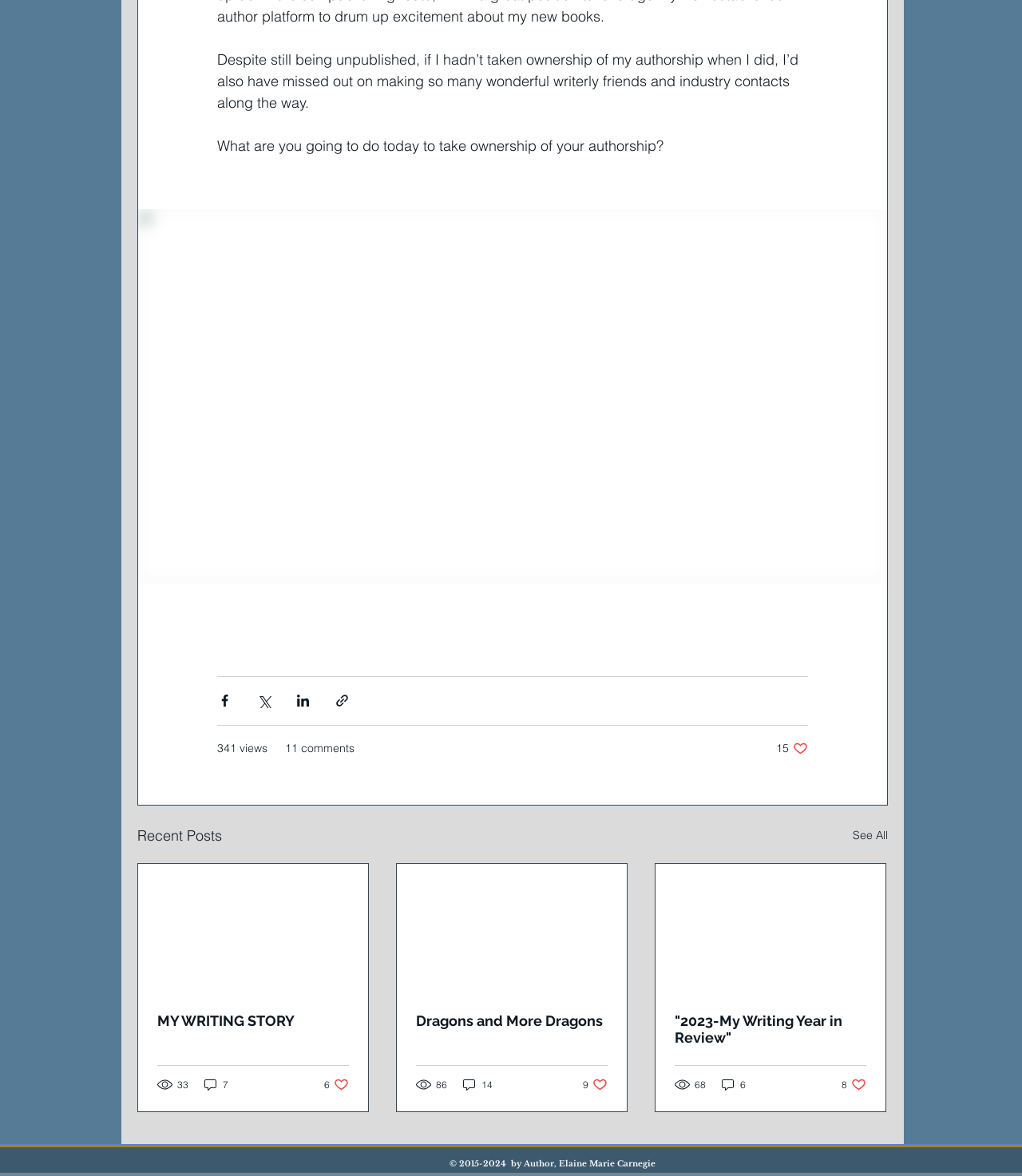Find the bounding box coordinates of the clickable region needed to perform the following instruction: "Read the article 'MY WRITING STORY'". The coordinates should be provided as four float numbers between 0 and 1, i.e., [left, top, right, bottom].

[0.154, 0.861, 0.341, 0.875]